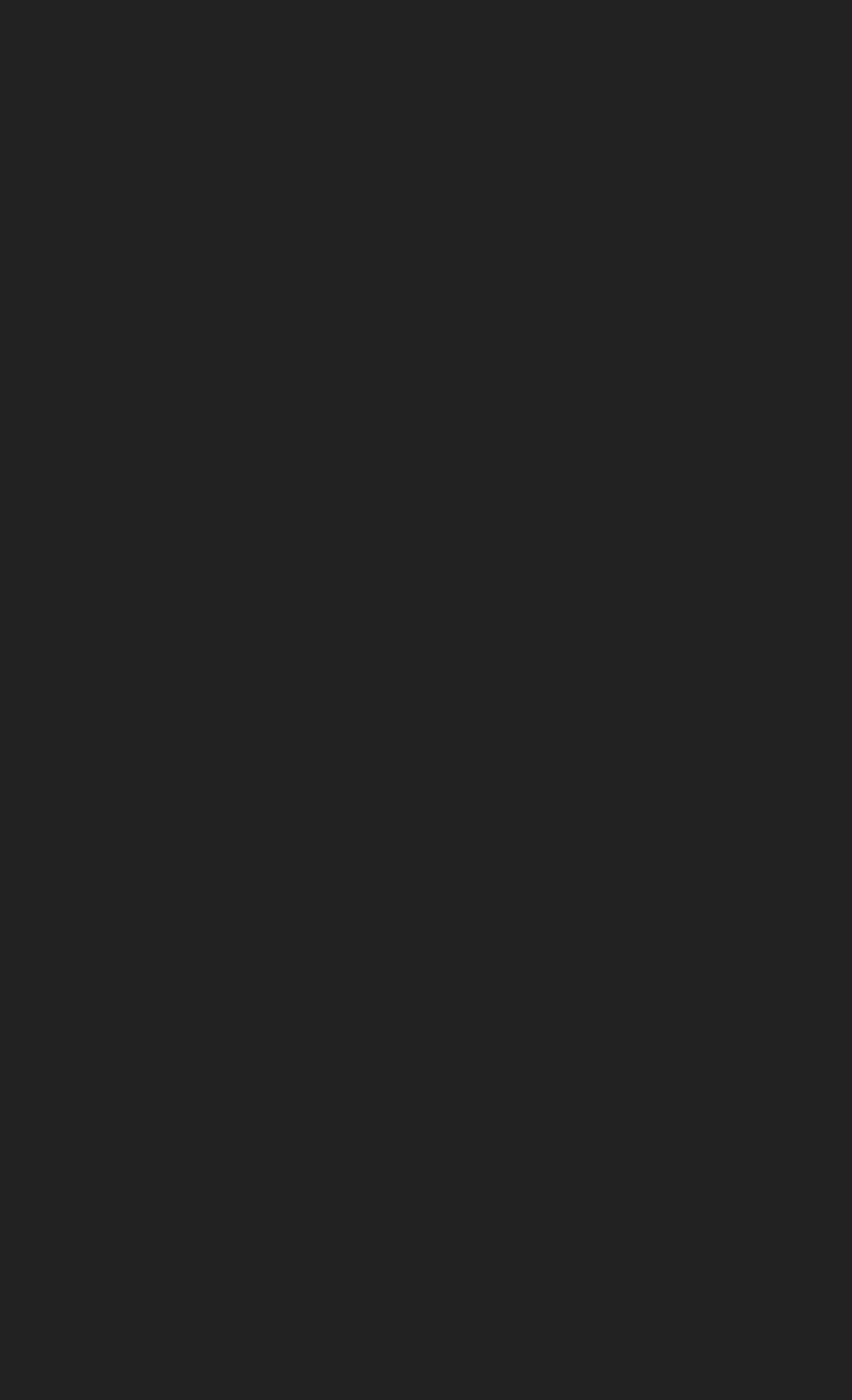Find the bounding box of the web element that fits this description: "Cost of incineration plant".

[0.062, 0.115, 0.938, 0.162]